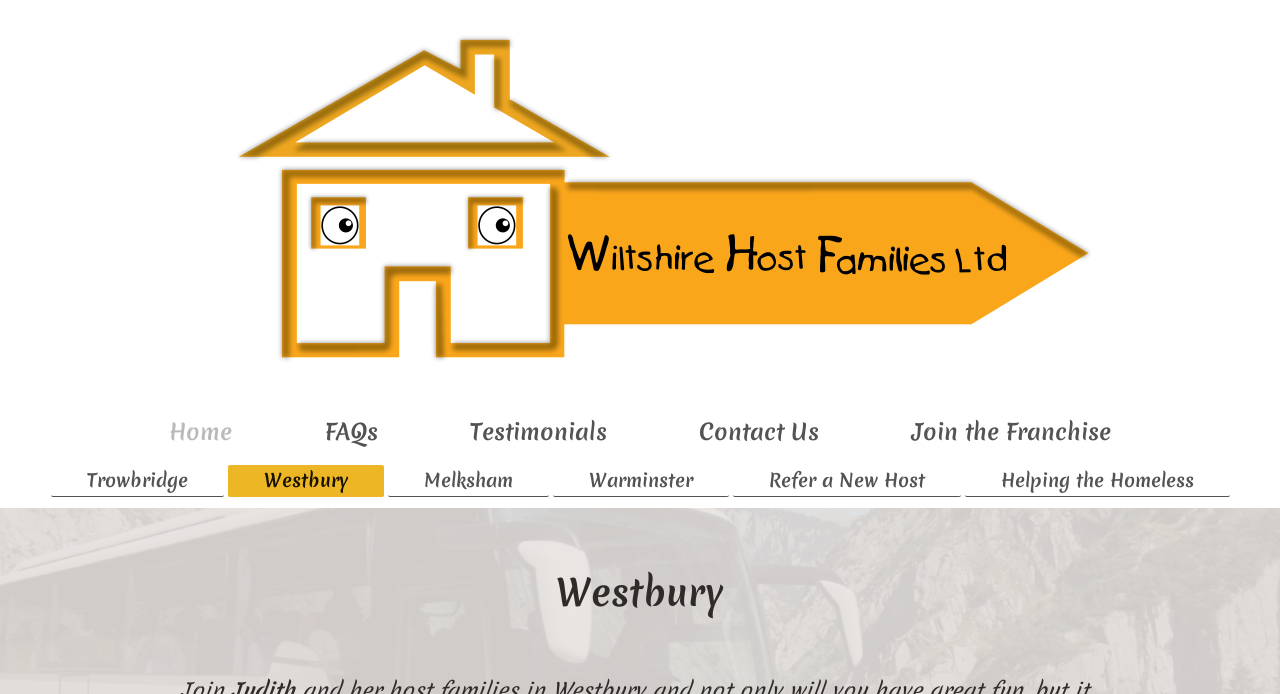Please determine the bounding box coordinates for the UI element described as: "Home".

[0.098, 0.597, 0.216, 0.652]